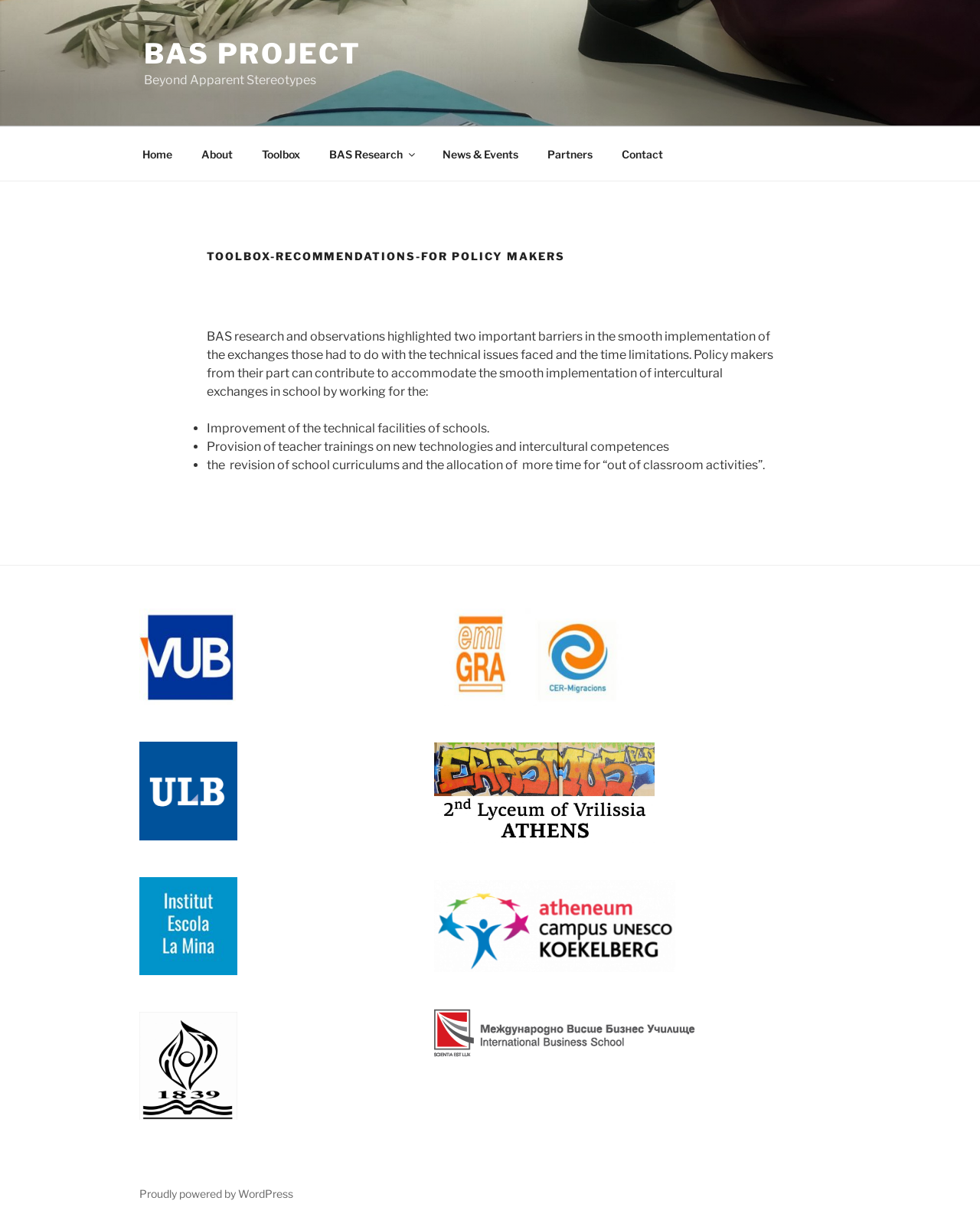Please identify the bounding box coordinates of the element's region that needs to be clicked to fulfill the following instruction: "Click on News & Events". The bounding box coordinates should consist of four float numbers between 0 and 1, i.e., [left, top, right, bottom].

[0.438, 0.11, 0.542, 0.14]